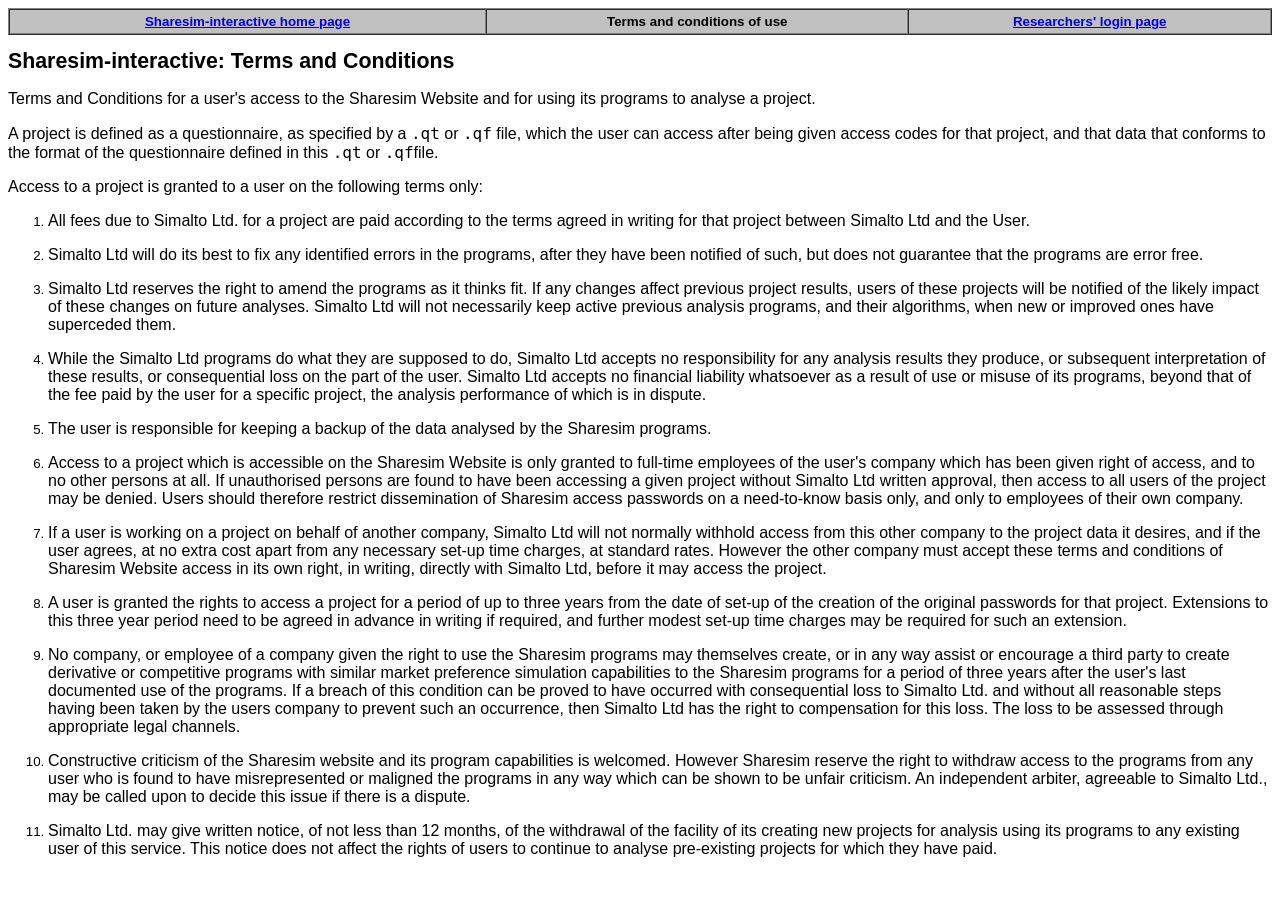Identify the bounding box for the described UI element: "Sharesim-interactive home page".

[0.113, 0.016, 0.274, 0.032]